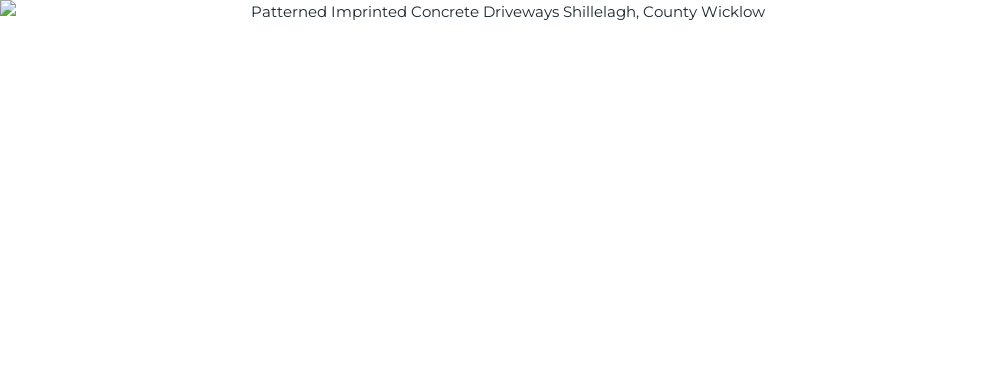Describe every aspect of the image in detail.

The image showcases a beautifully designed patterned imprinted concrete driveway located in Shillelagh, County Wicklow. This striking surface is emblematic of the high-quality craftsmanship that PaveLink Concrete is known for, reflecting their expertise in providing durable and aesthetically pleasing concrete solutions. With over 10 years of experience in the concrete industry, PaveLink emphasizes competitive pricing and top-notch services tailored to enhance the value of any home. The driveway's intricate patterns and rich textures not only add visual appeal but also promise longevity and practicality for homeowners.